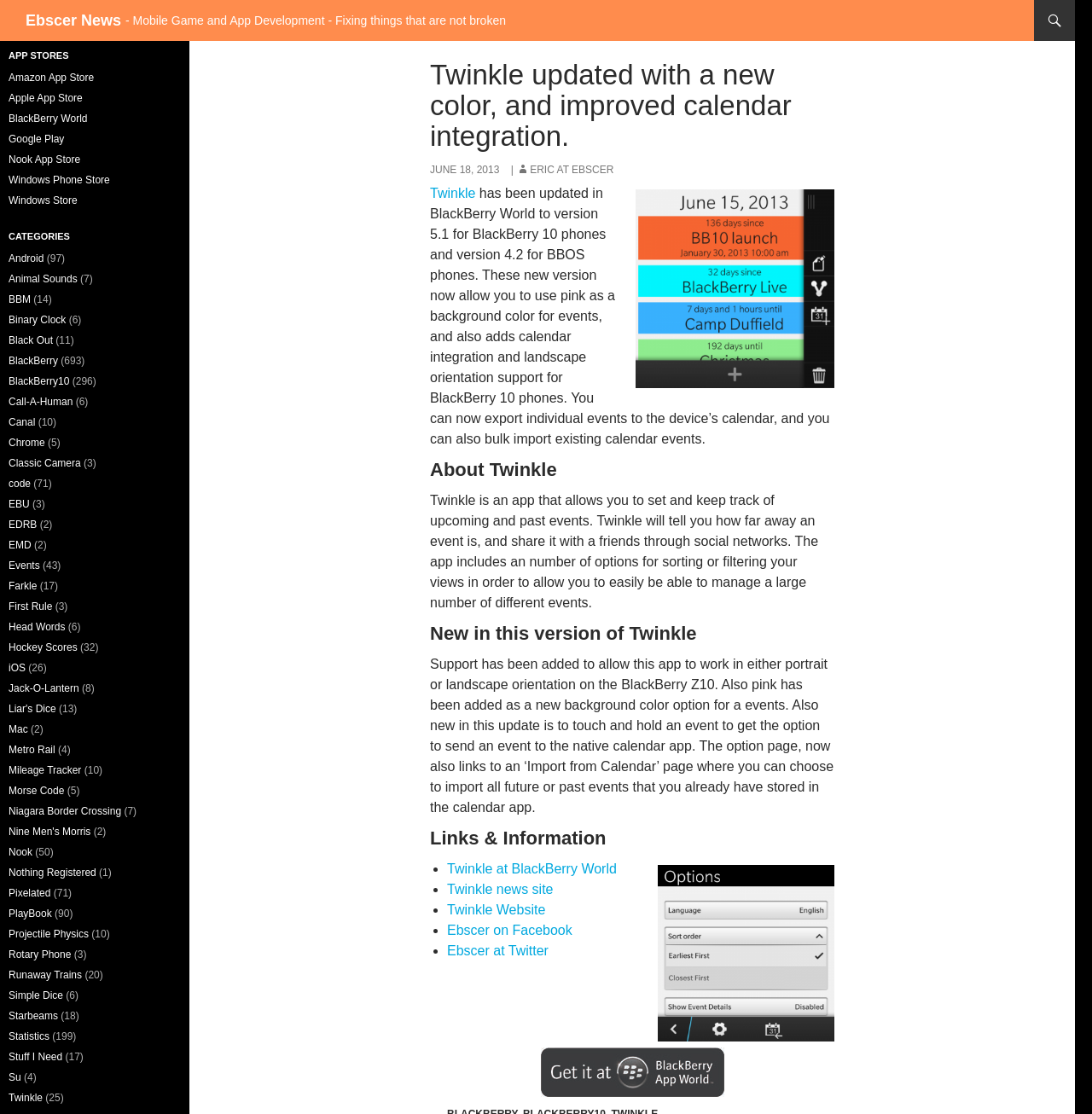Using floating point numbers between 0 and 1, provide the bounding box coordinates in the format (top-left x, top-left y, bottom-right x, bottom-right y). Locate the UI element described here: UnmuteMute

None